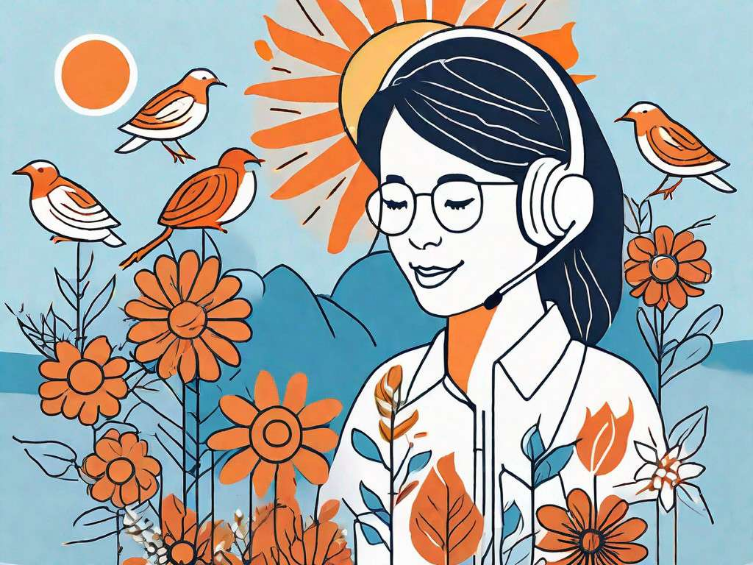Describe the image with as much detail as possible.

The image features an illustration of a call center agent, exuding a sense of calm and positivity amidst a vibrant backdrop of nature. The agent, with stylish glasses and a headset, smiles as she engages with her work, symbolizing the integration of gratitude and well-being in a high-pressure environment. Surrounding her are colorful flowers and cheerful birds, creating a lively ambiance that reinforces the theme of nurturing a gratitude practice. A radiant sun shines in the background, further uplifting the scene, which aligns with the broader theme of fostering a positive mindset in the workplace.